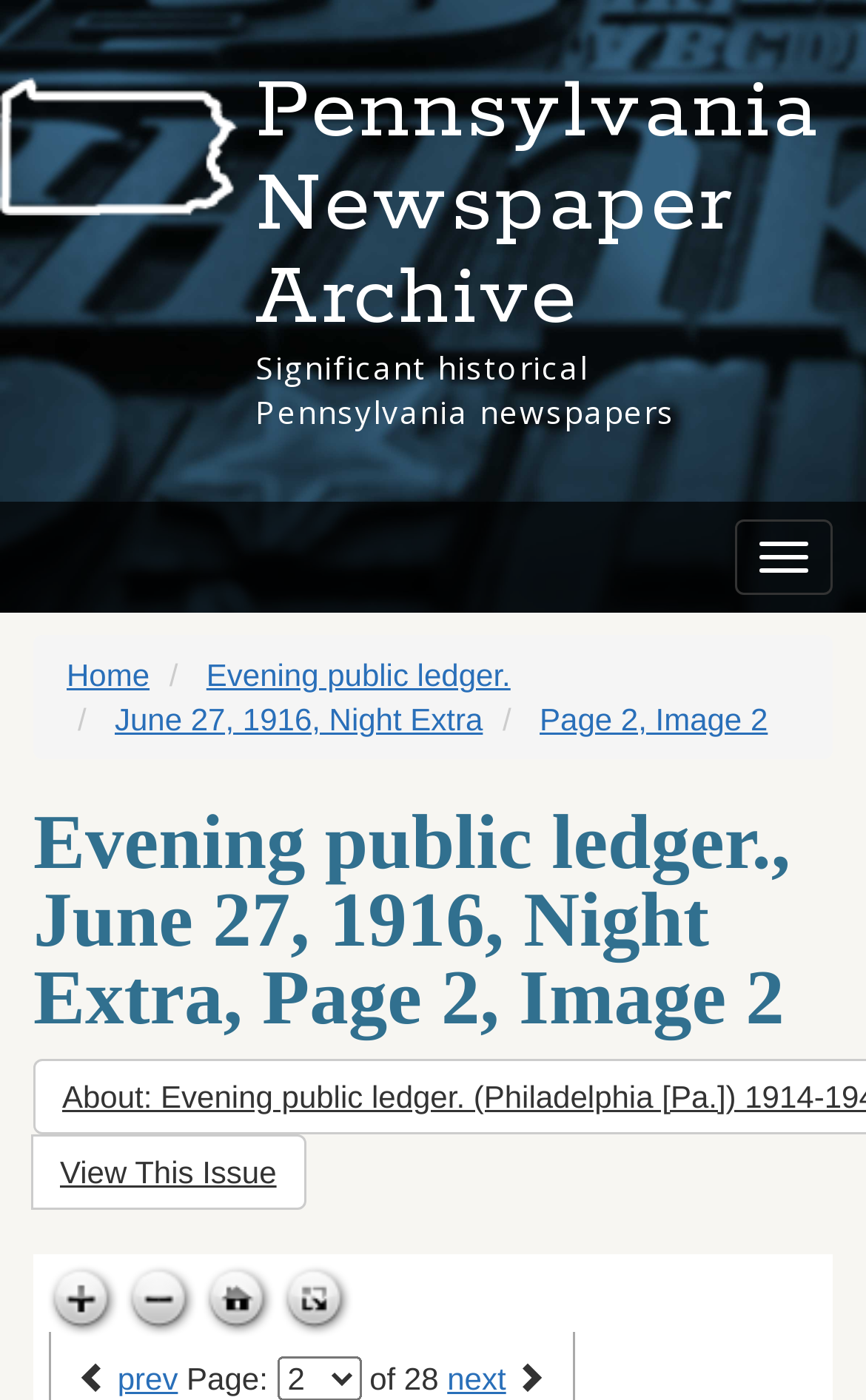Please find the top heading of the webpage and generate its text.

Pennsylvania Newspaper Archive